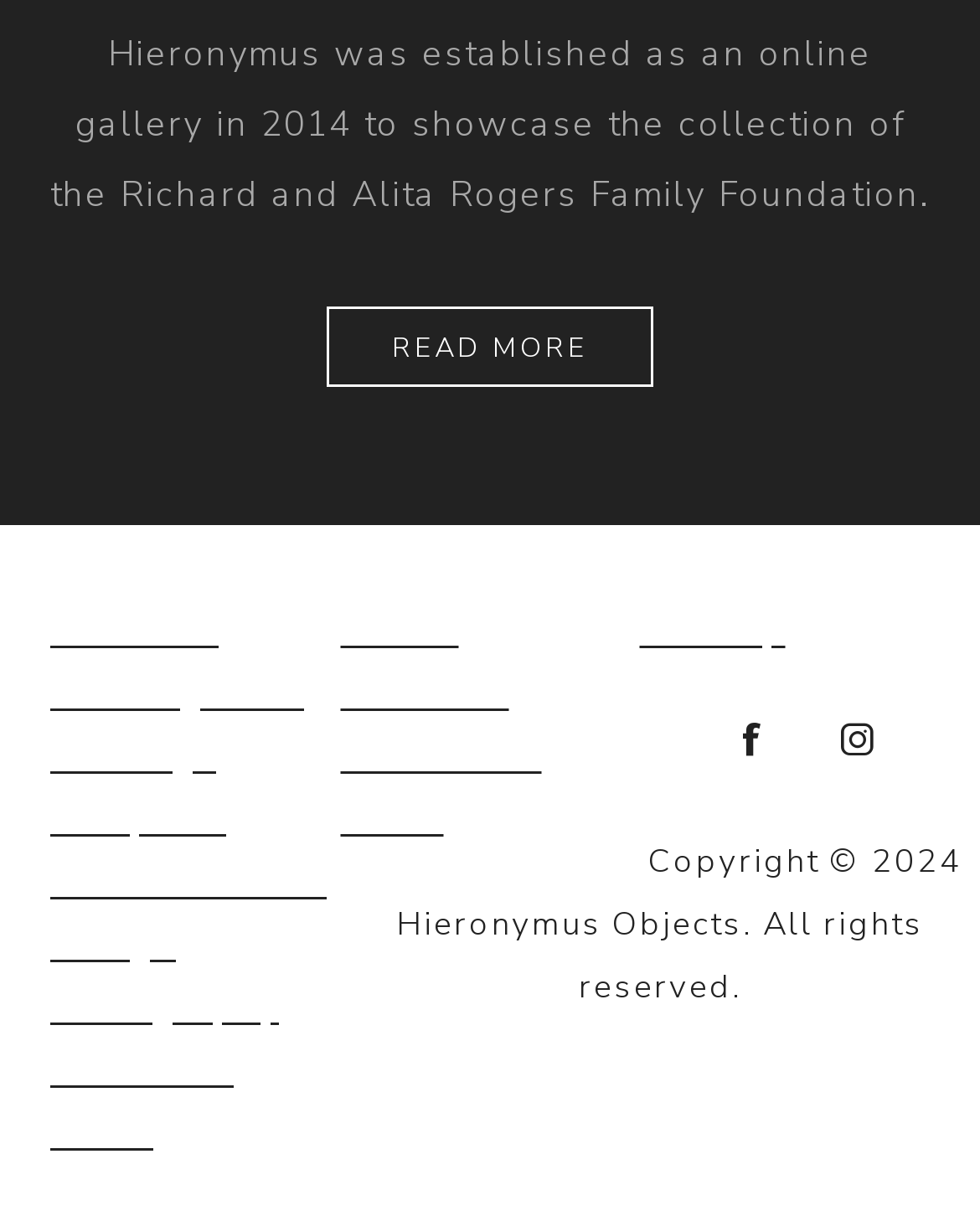Please find the bounding box coordinates for the clickable element needed to perform this instruction: "explore ceramics".

[0.051, 0.498, 0.223, 0.537]